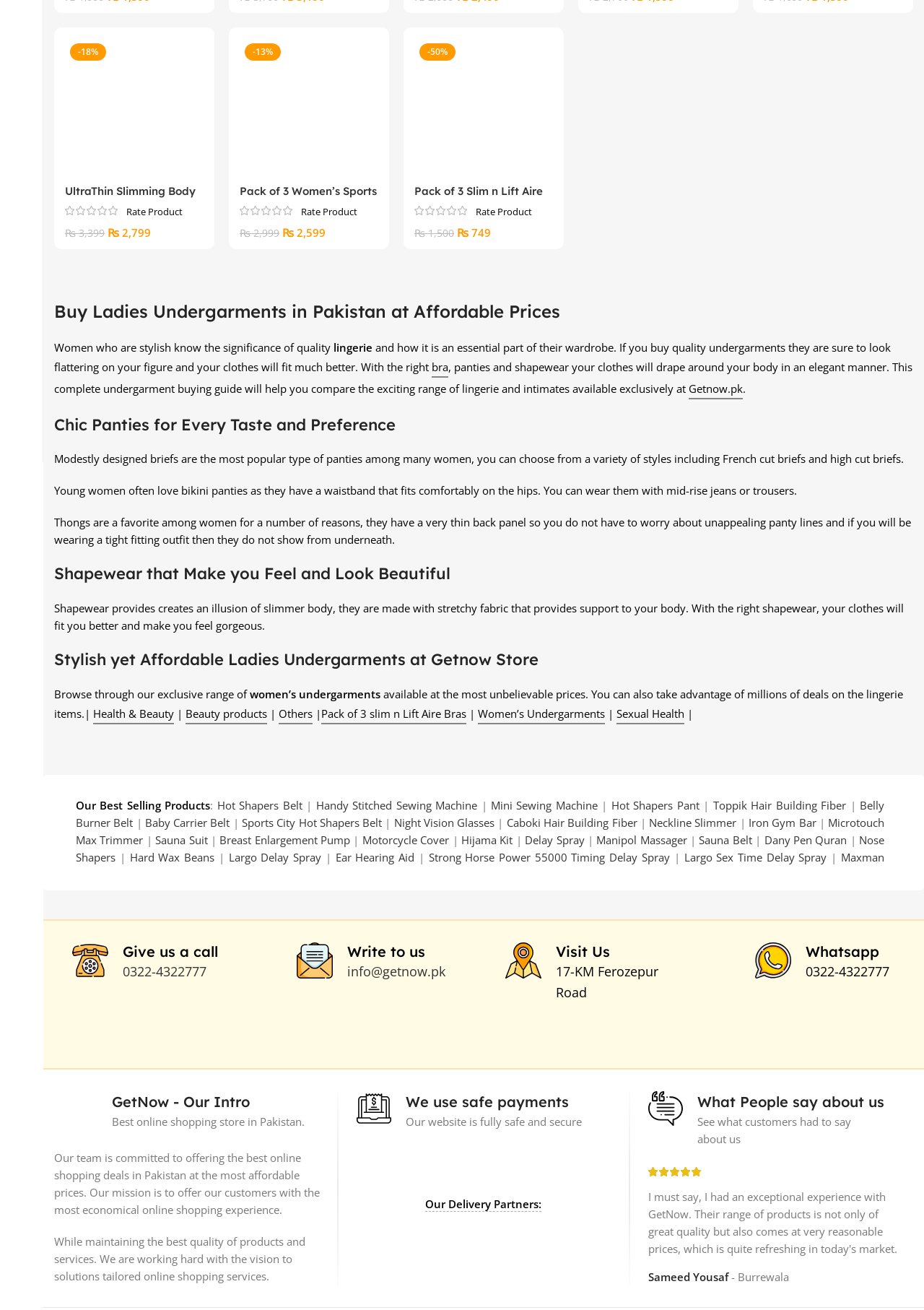Predict the bounding box of the UI element that fits this description: "title="facebook-icon"".

[0.006, 0.221, 0.039, 0.247]